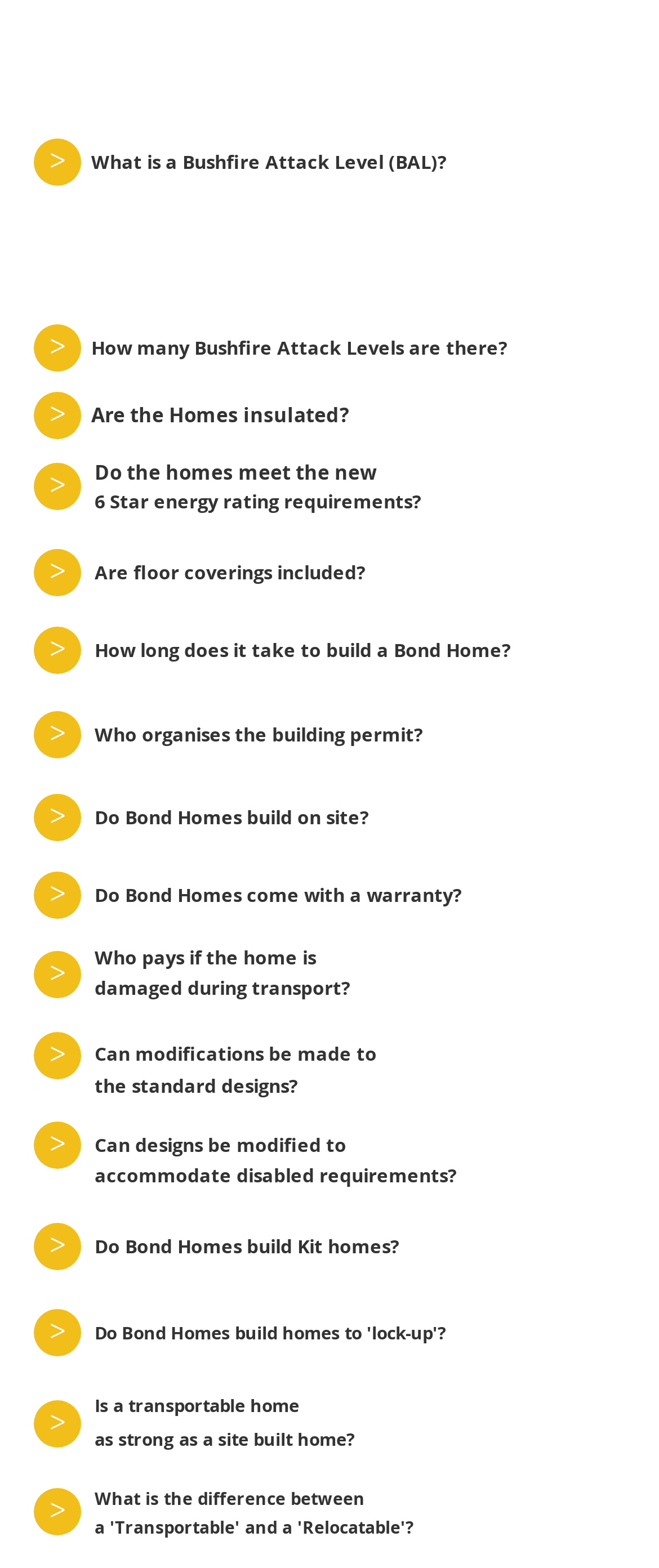How many links are there on this webpage?
Please provide a single word or phrase as your answer based on the screenshot.

27